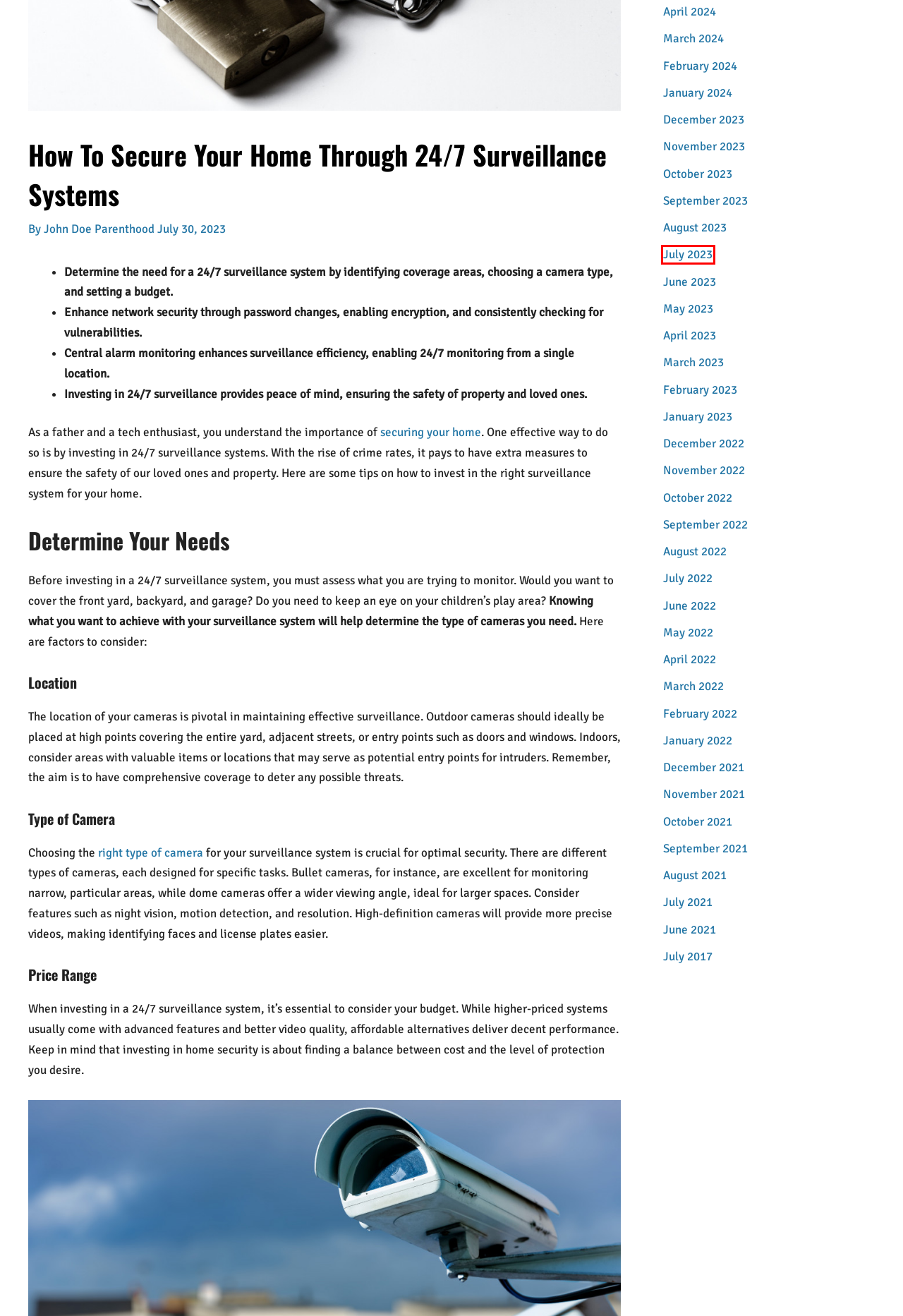You’re provided with a screenshot of a webpage that has a red bounding box around an element. Choose the best matching webpage description for the new page after clicking the element in the red box. The options are:
A. December 2023 • Beta Dad Blog
B. July 2017 • Beta Dad Blog
C. July 2023 • Beta Dad Blog
D. March 2022 • Beta Dad Blog
E. June 2023 • Beta Dad Blog
F. February 2024 • Beta Dad Blog
G. August 2022 • Beta Dad Blog
H. May 2022 • Beta Dad Blog

C